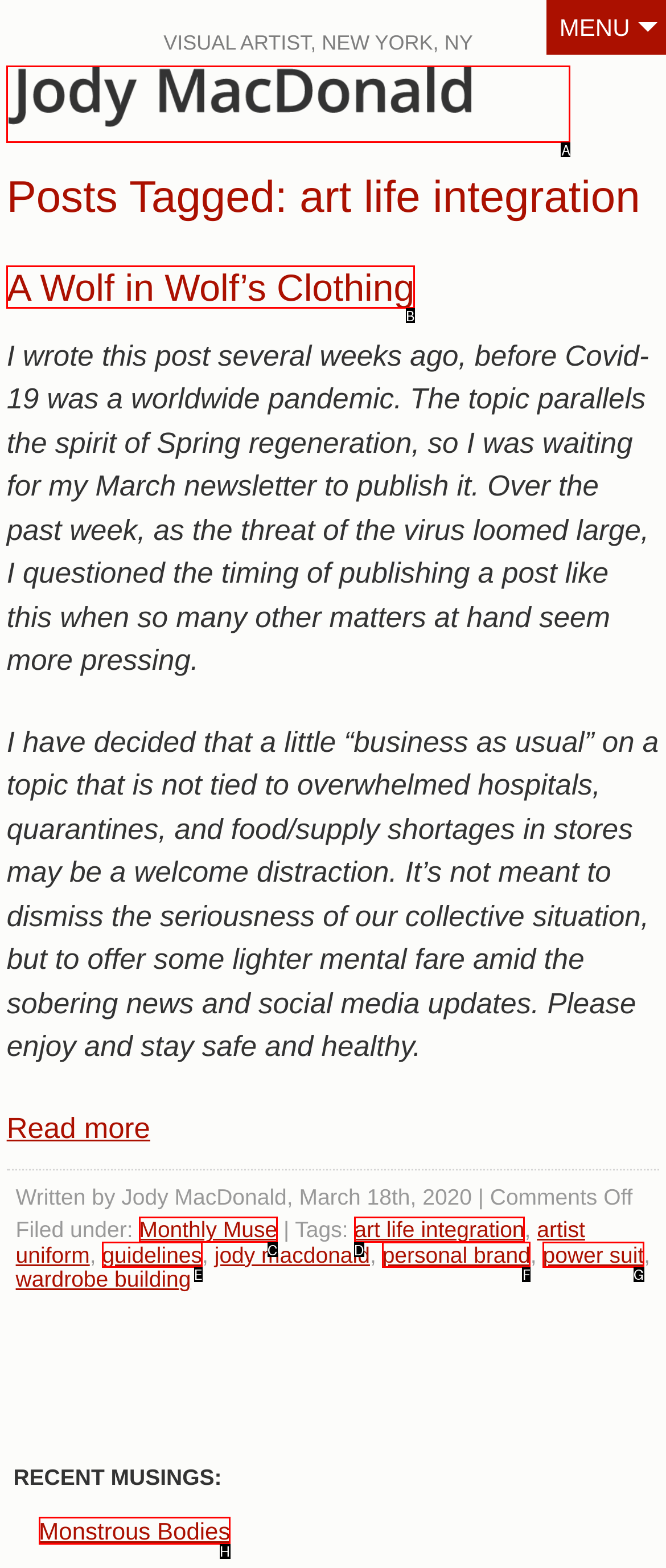Identify the letter of the option to click in order to Visit the homepage of JodyMacDonald.ca. Answer with the letter directly.

A